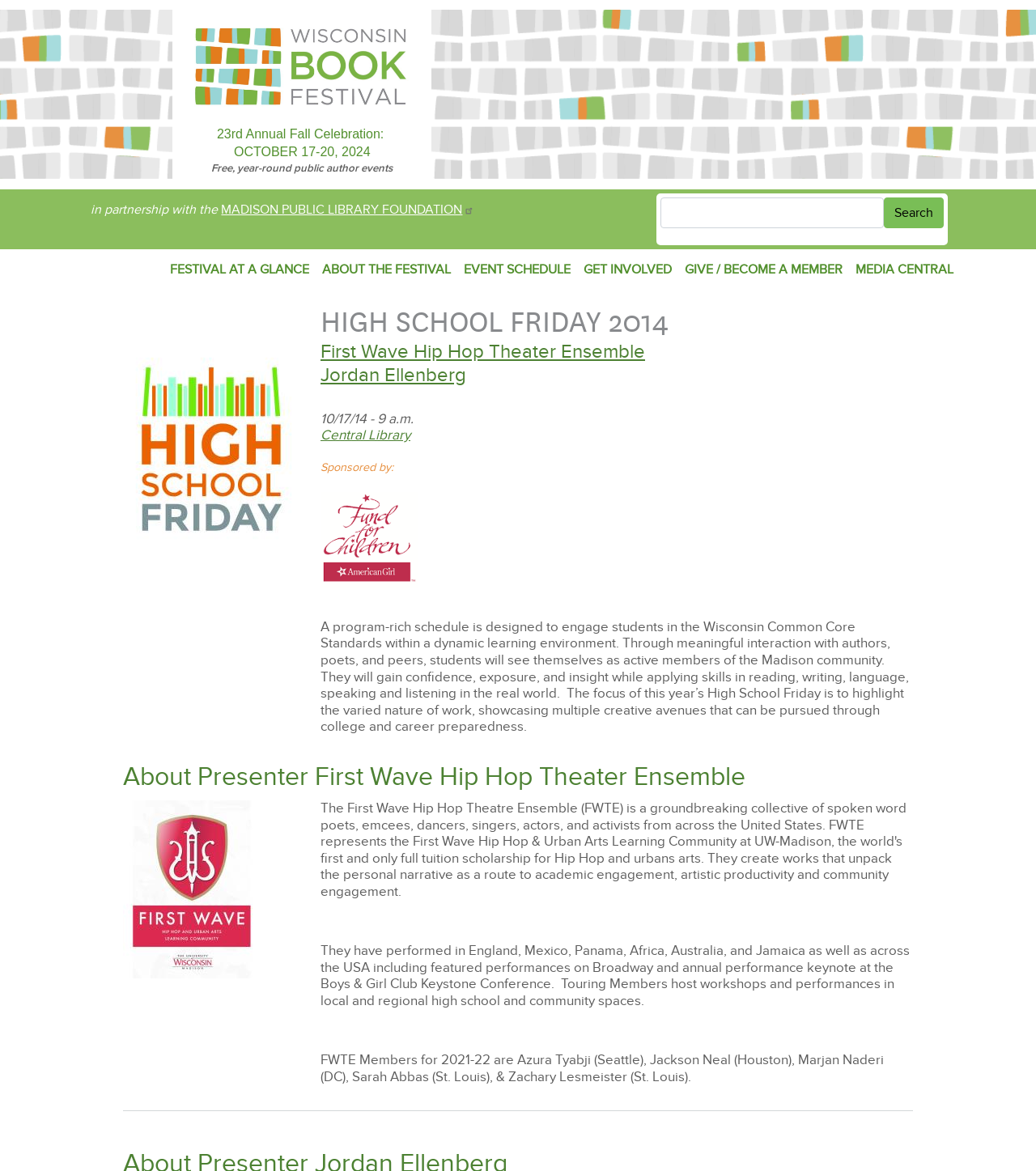What is the text of the webpage's headline?

HIGH SCHOOL FRIDAY 2014